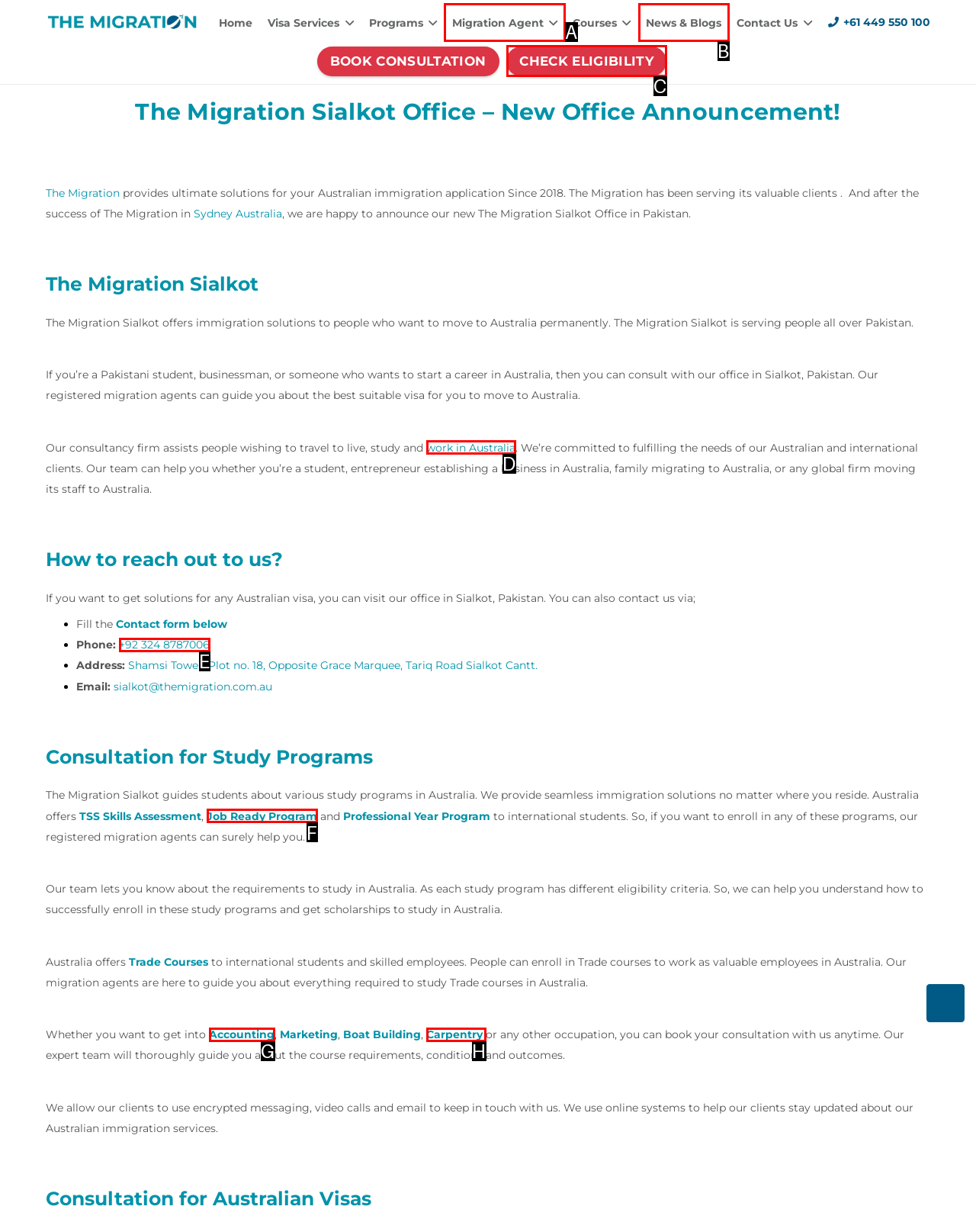Tell me which option I should click to complete the following task: Check eligibility for Australian visa Answer with the option's letter from the given choices directly.

C